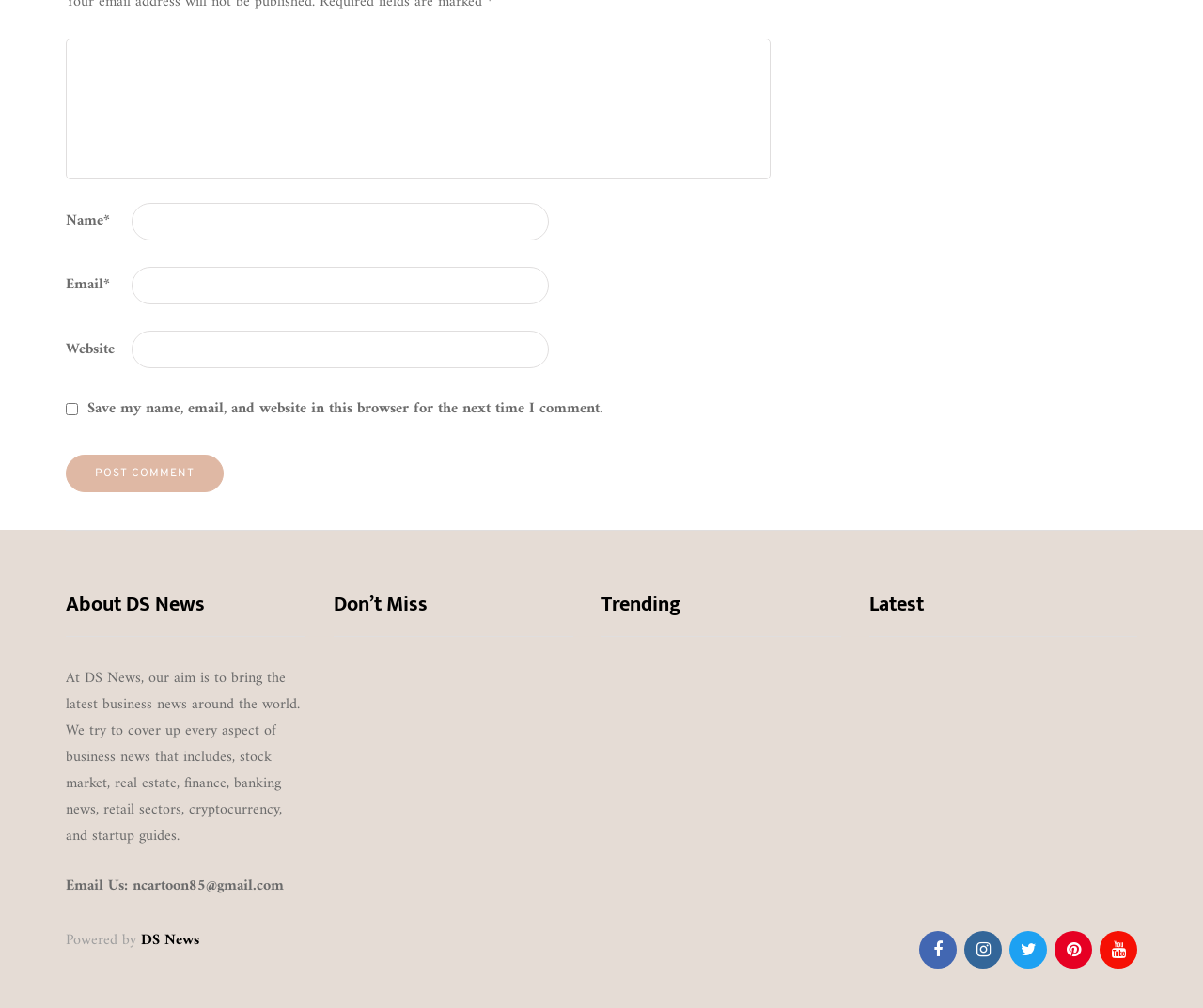What is the purpose of the website?
Offer a detailed and full explanation in response to the question.

Based on the content of the webpage, it appears that the website is focused on providing business news to its users. The heading 'About DS News' and the static text 'At DS News, our aim is to bring the latest business news around the world...' suggest that the website is dedicated to business news.